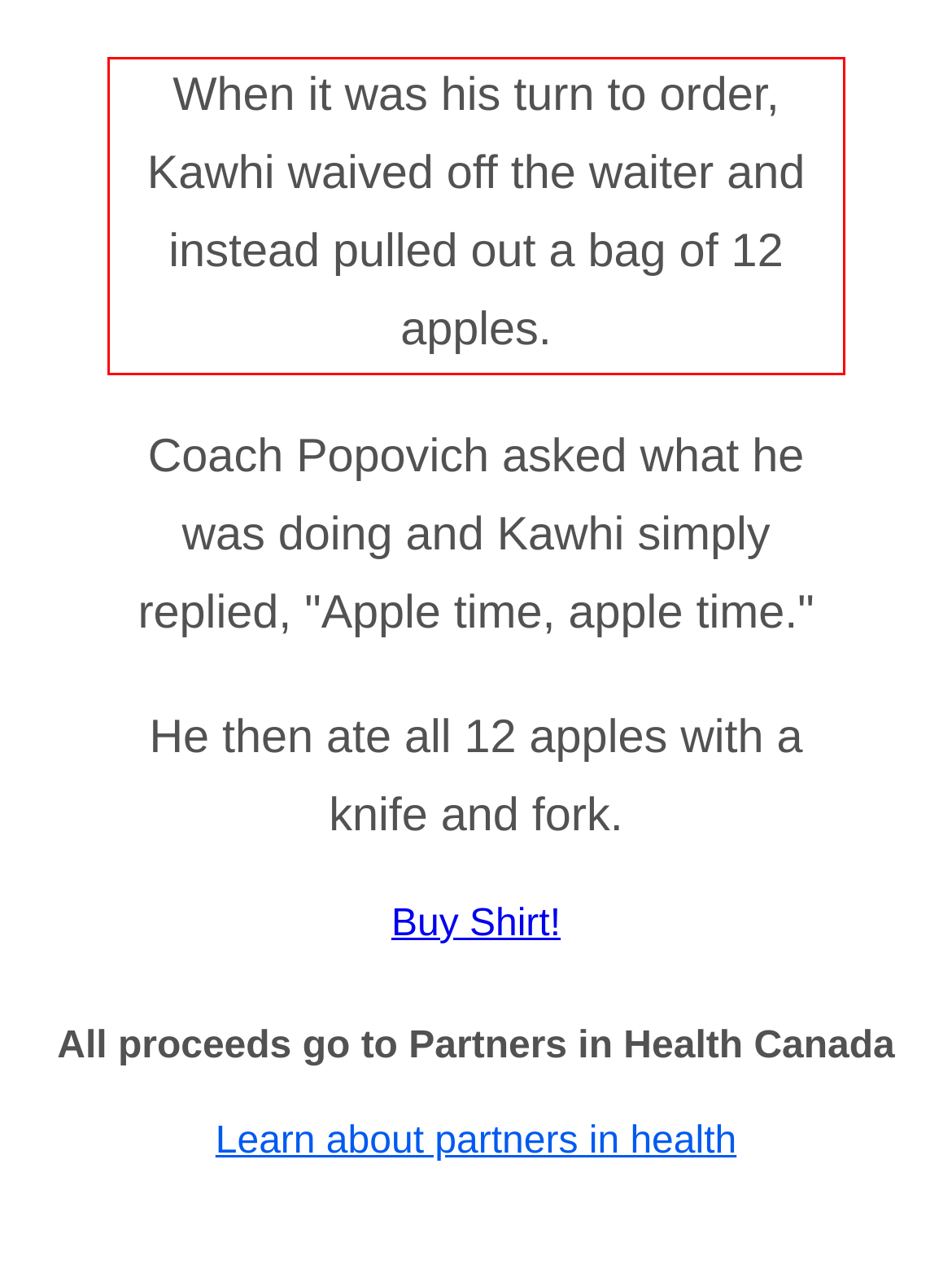You are provided with a webpage screenshot that includes a red rectangle bounding box. Extract the text content from within the bounding box using OCR.

When it was his turn to order, Kawhi waived off the waiter and instead pulled out a bag of 12 apples.